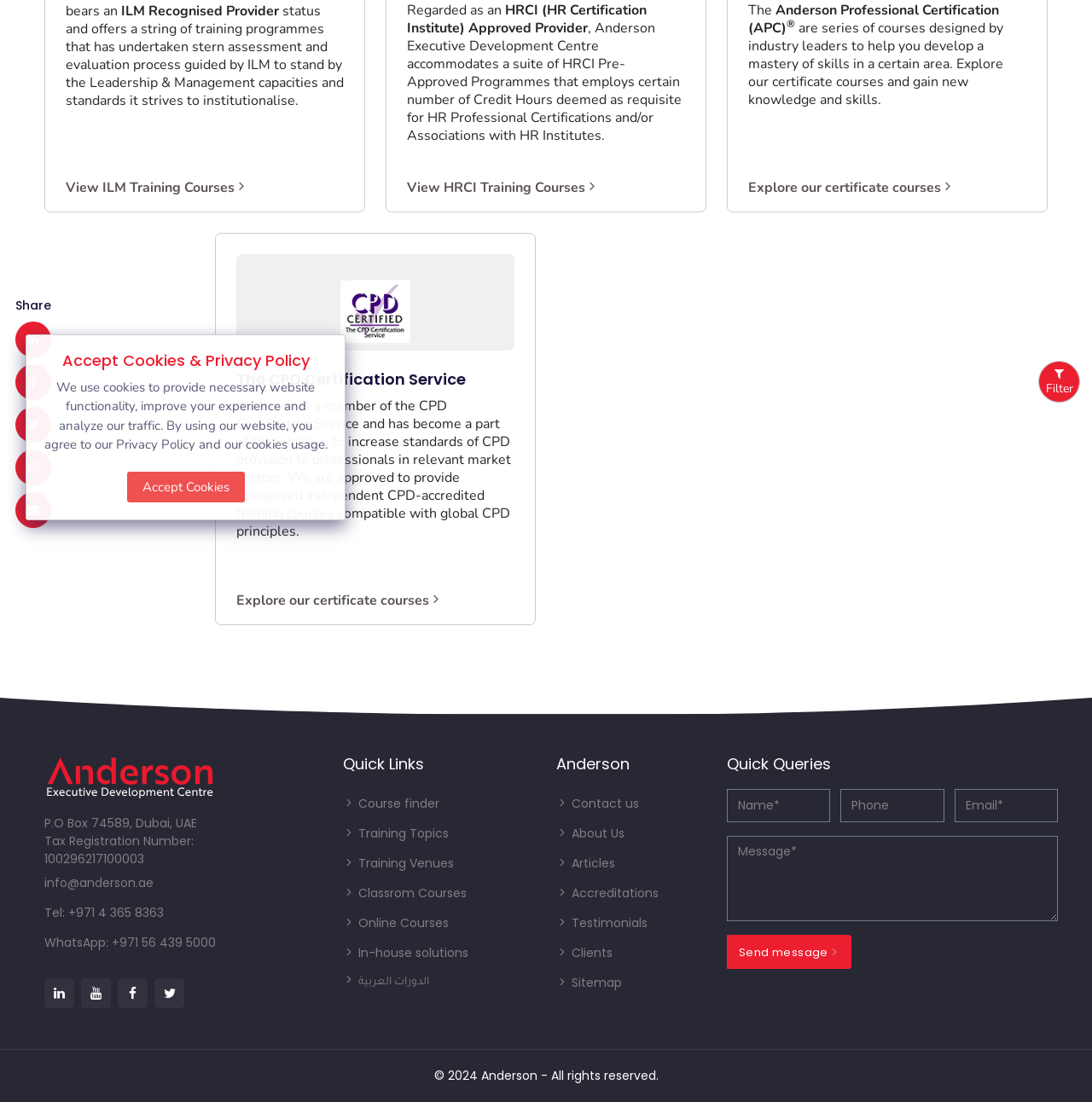Locate the bounding box coordinates for the element described below: "View ILM Training Courses". The coordinates must be four float values between 0 and 1, formatted as [left, top, right, bottom].

[0.06, 0.161, 0.315, 0.18]